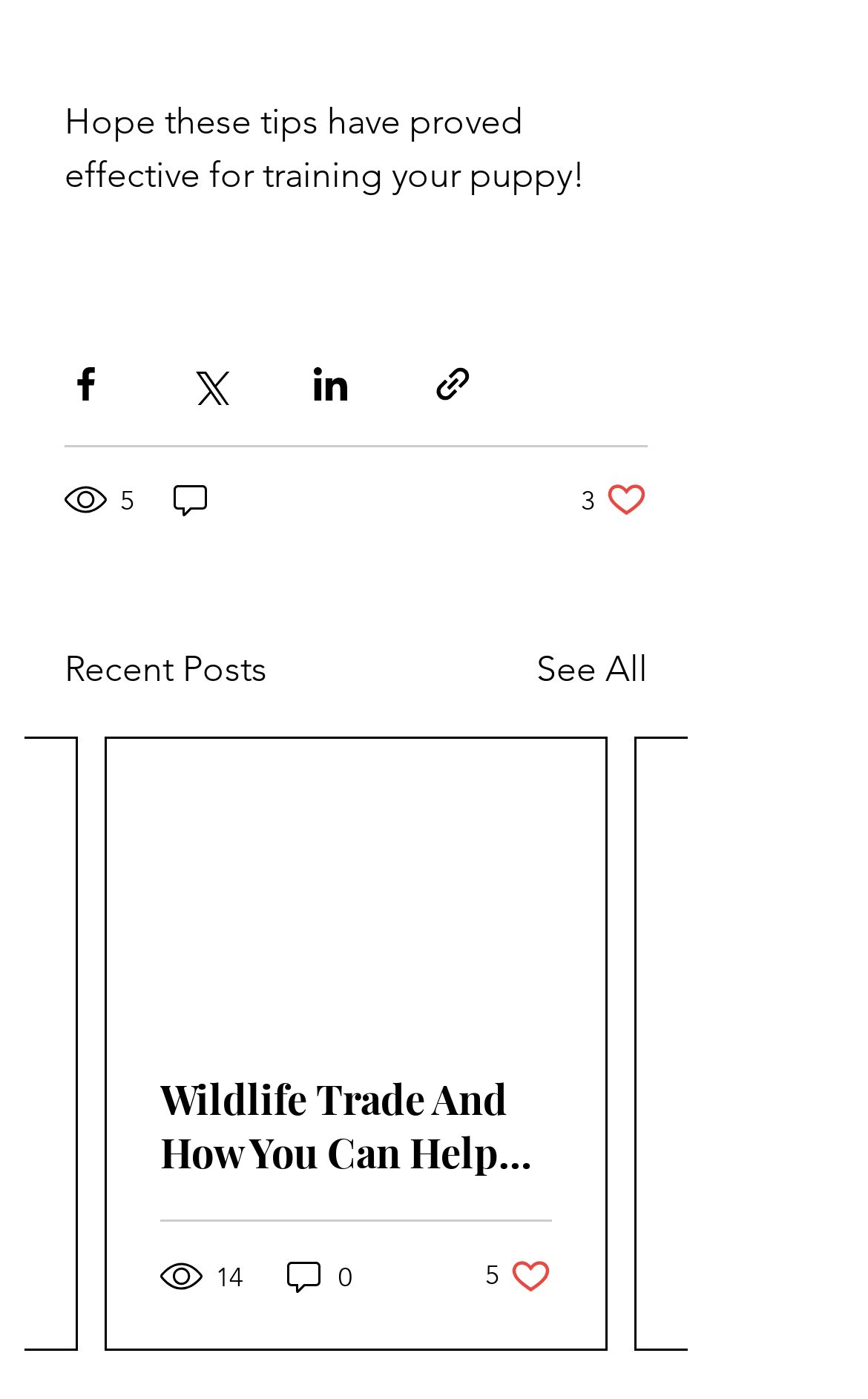Use a single word or phrase to answer the following:
What is the topic of the recent post?

Wildlife Trade